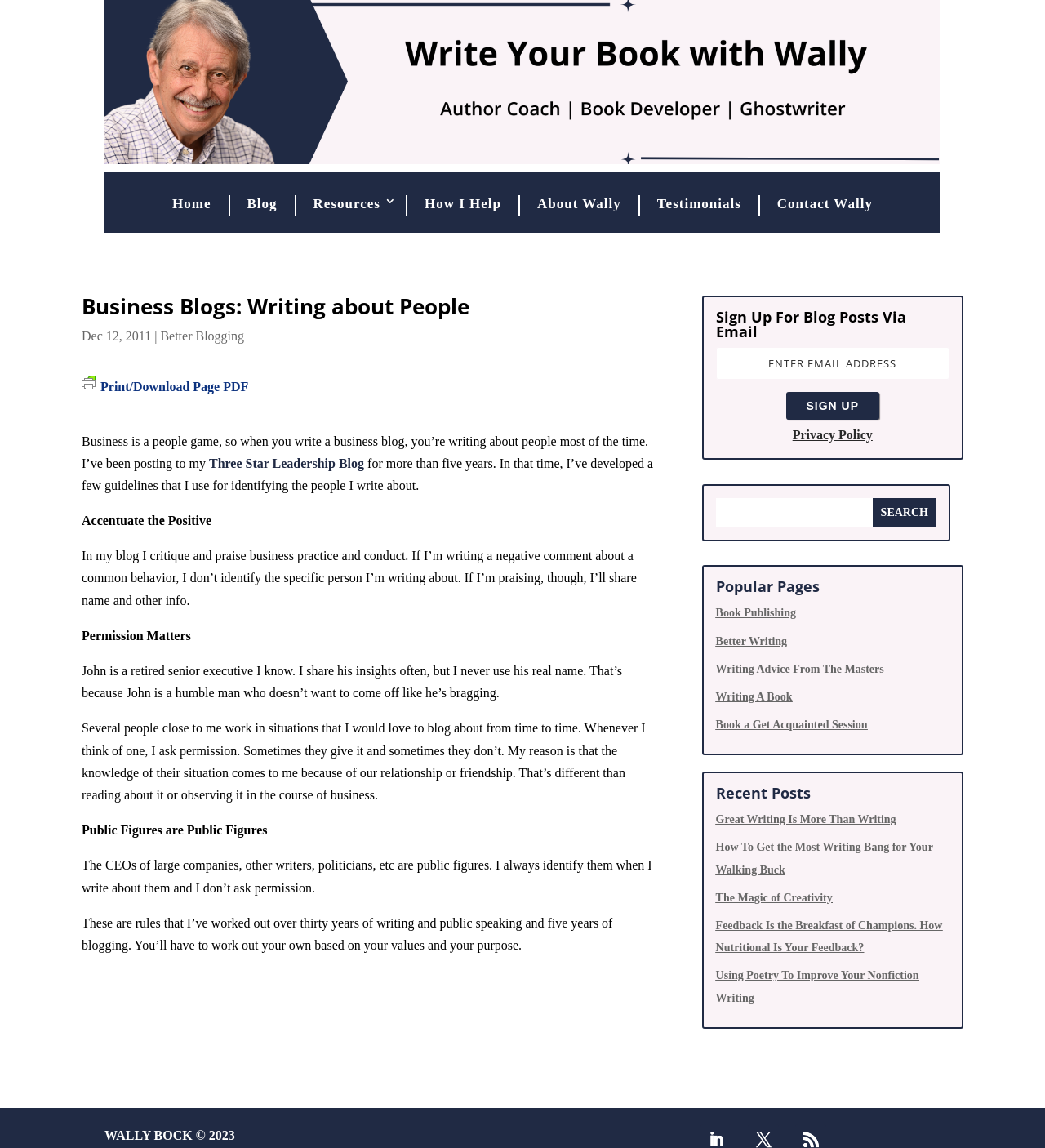How many links are there in the main navigation menu?
Please respond to the question thoroughly and include all relevant details.

The main navigation menu is located at the top of the webpage and contains links to 'Home', 'Blog', 'Resources 3', 'How I Help', 'About Wally', 'Testimonials', and 'Contact Wally', which makes a total of 7 links.